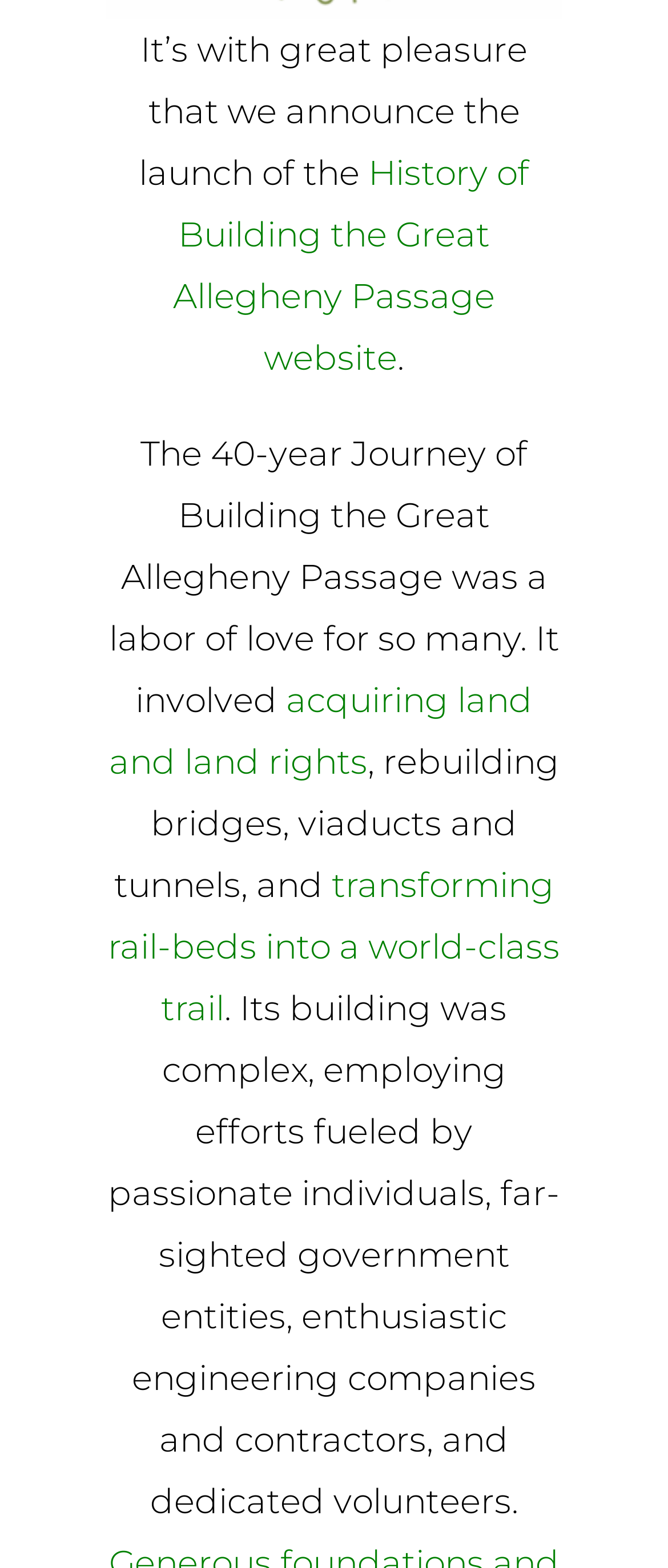Find the bounding box of the UI element described as follows: "acquiring land and land rights".

[0.163, 0.433, 0.797, 0.499]